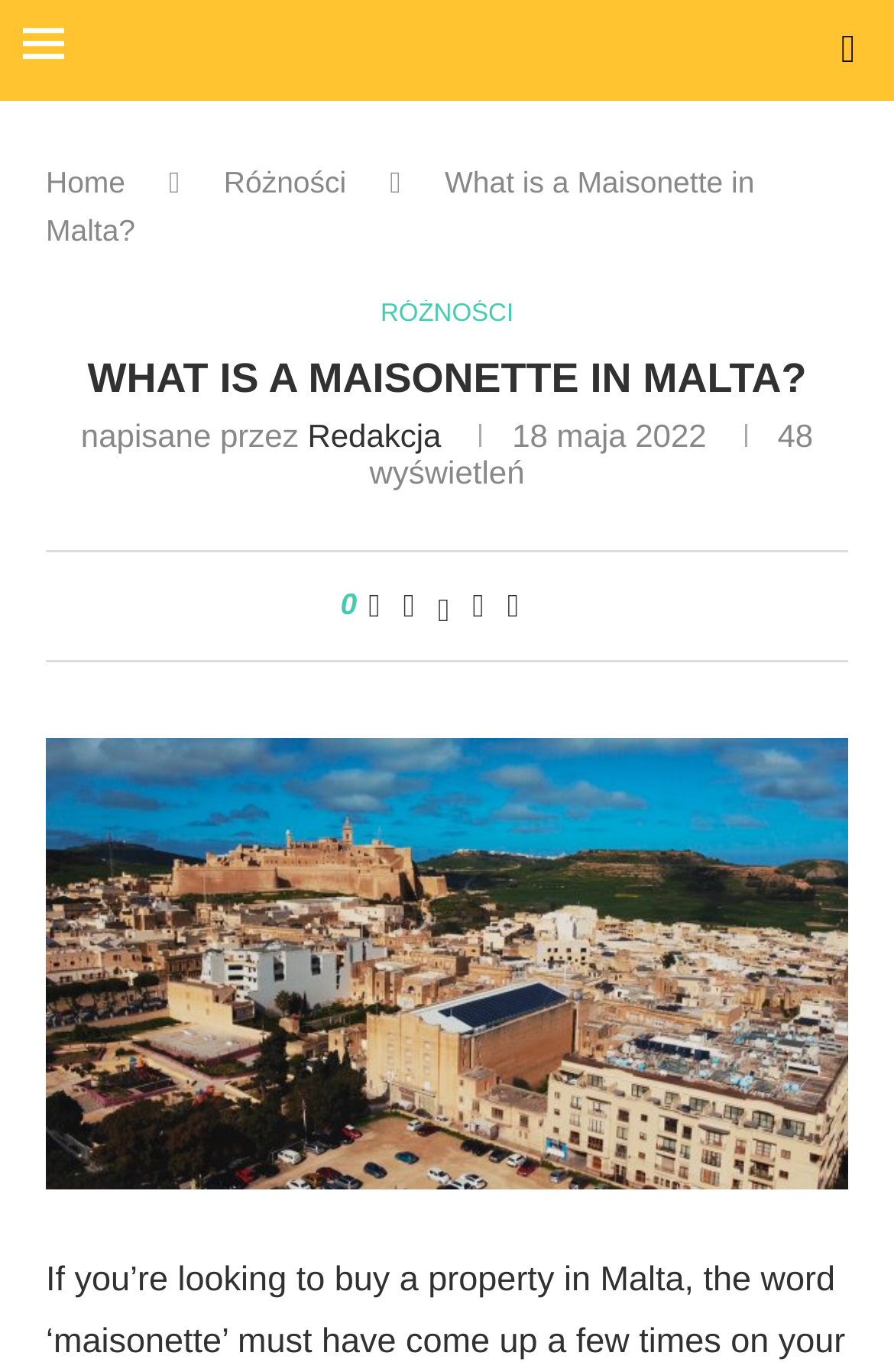How many sharing options are available?
Provide a detailed and well-explained answer to the question.

I counted the number of sharing options by looking at the links 'Like this post', 'Share on Facebook', 'Share on Twitter', 'Pin to Pinterest', and 'Share via Email', which are all sharing options available on the page.